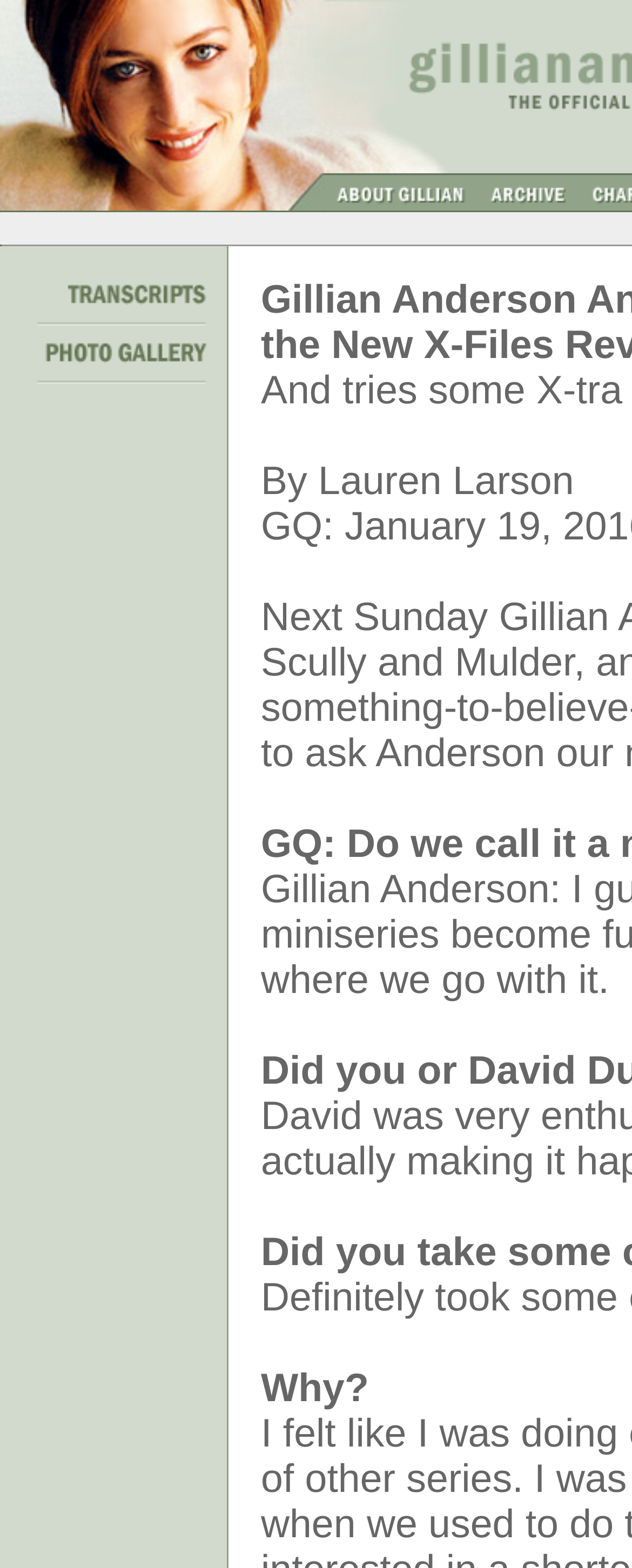What is the name of the actress on this website?
Kindly answer the question with as much detail as you can.

The name of the actress can be found in the top-left corner of the webpage, where it is displayed prominently as 'Gillian Anderson' in a table cell.